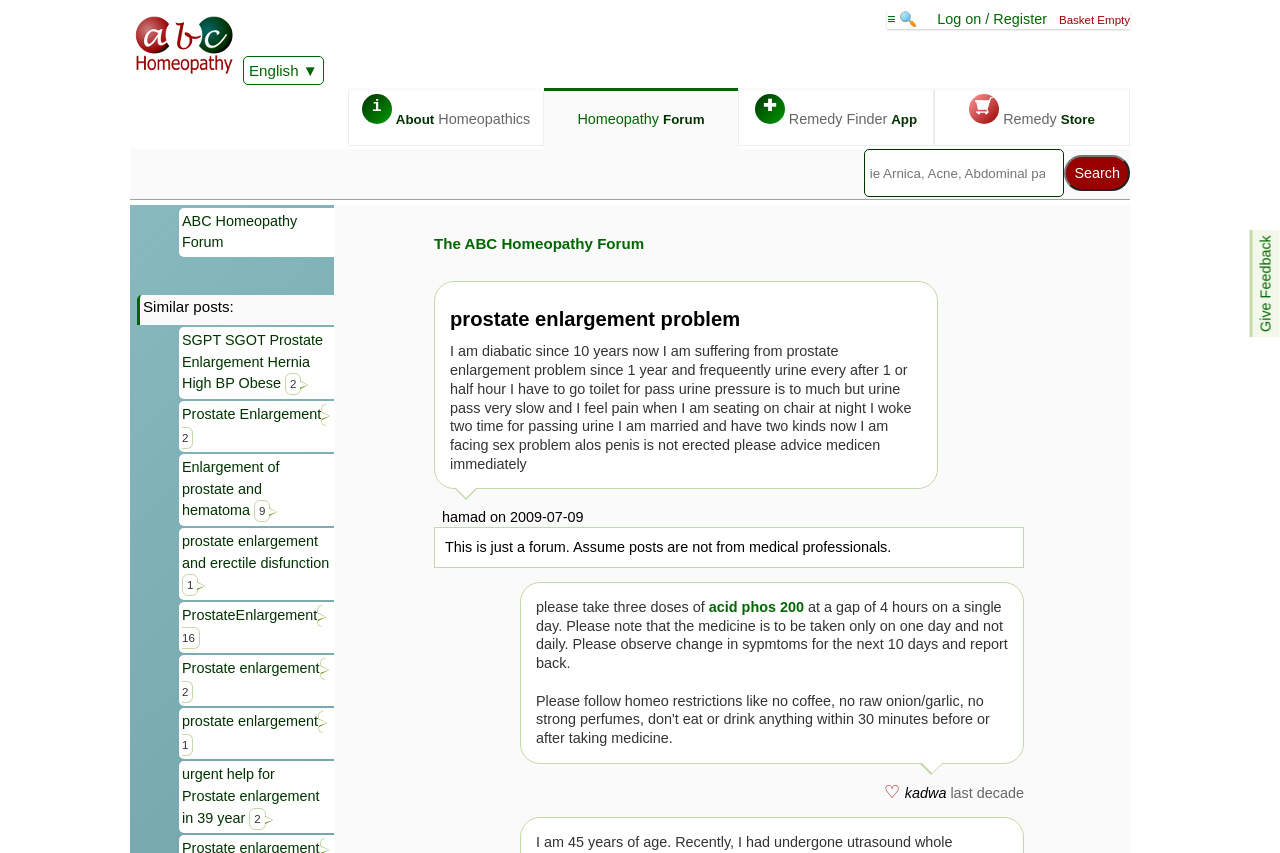Specify the bounding box coordinates of the area to click in order to execute this command: 'Click on a remedy finder app'. The coordinates should consist of four float numbers ranging from 0 to 1, and should be formatted as [left, top, right, bottom].

[0.577, 0.103, 0.73, 0.171]